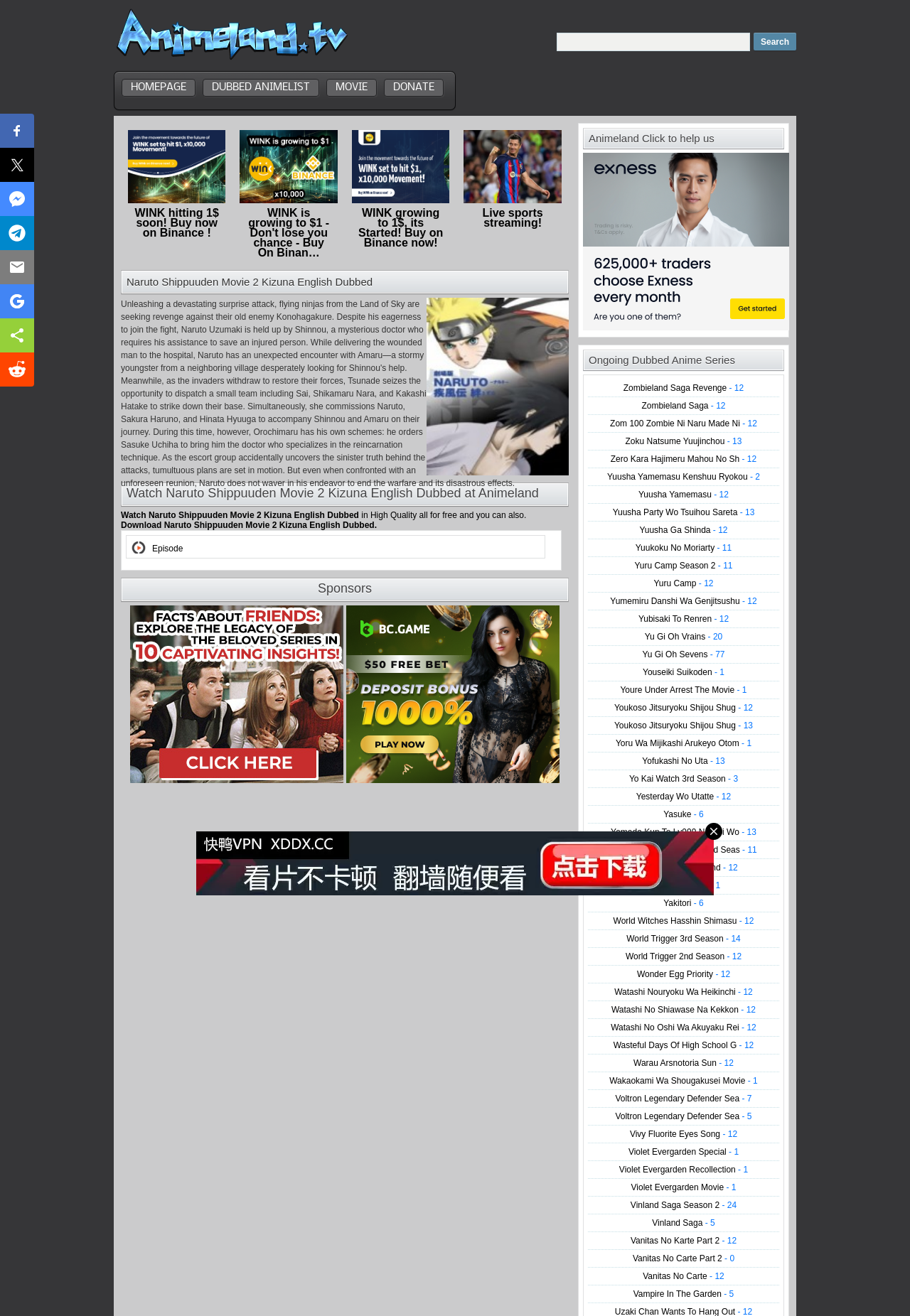Bounding box coordinates are specified in the format (top-left x, top-left y, bottom-right x, bottom-right y). All values are floating point numbers bounded between 0 and 1. Please provide the bounding box coordinate of the region this sentence describes: Dubbed Animelist

[0.223, 0.06, 0.351, 0.073]